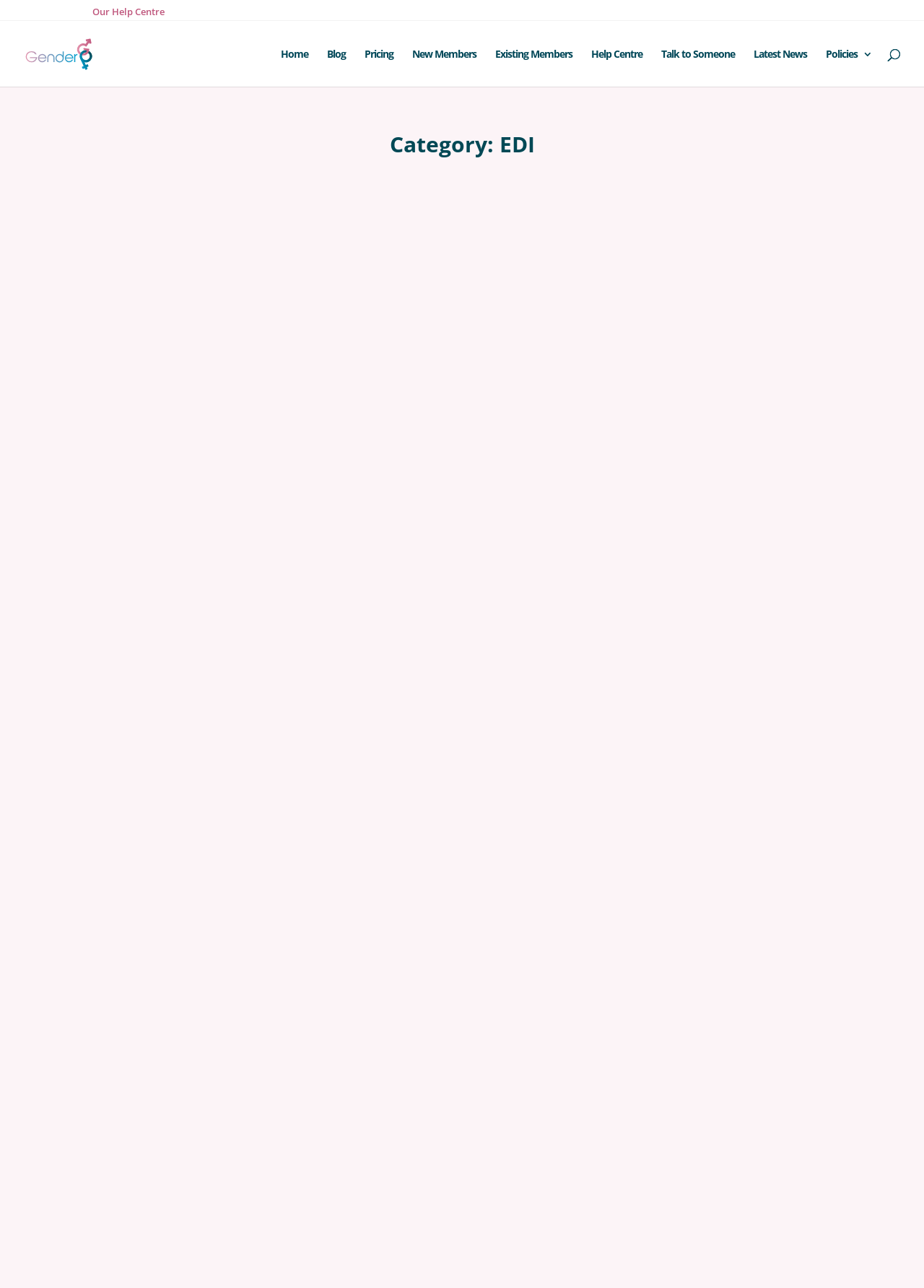Can you specify the bounding box coordinates of the area that needs to be clicked to fulfill the following instruction: "Go to the Pricing page"?

[0.395, 0.038, 0.426, 0.067]